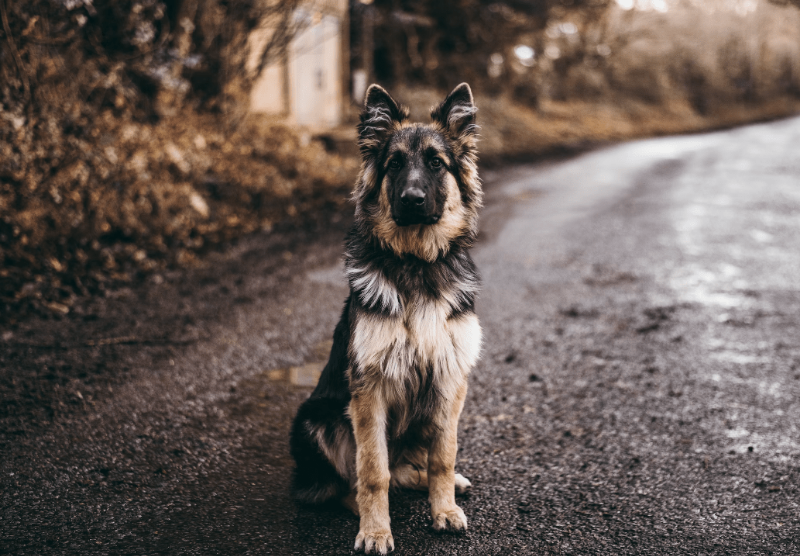Examine the screenshot and answer the question in as much detail as possible: What is the background of the image?

The background of the image is a blurred, serene landscape featuring trees and a hint of a building, which provides a subtle contrast to the dog's sharp focus and poise in the foreground.